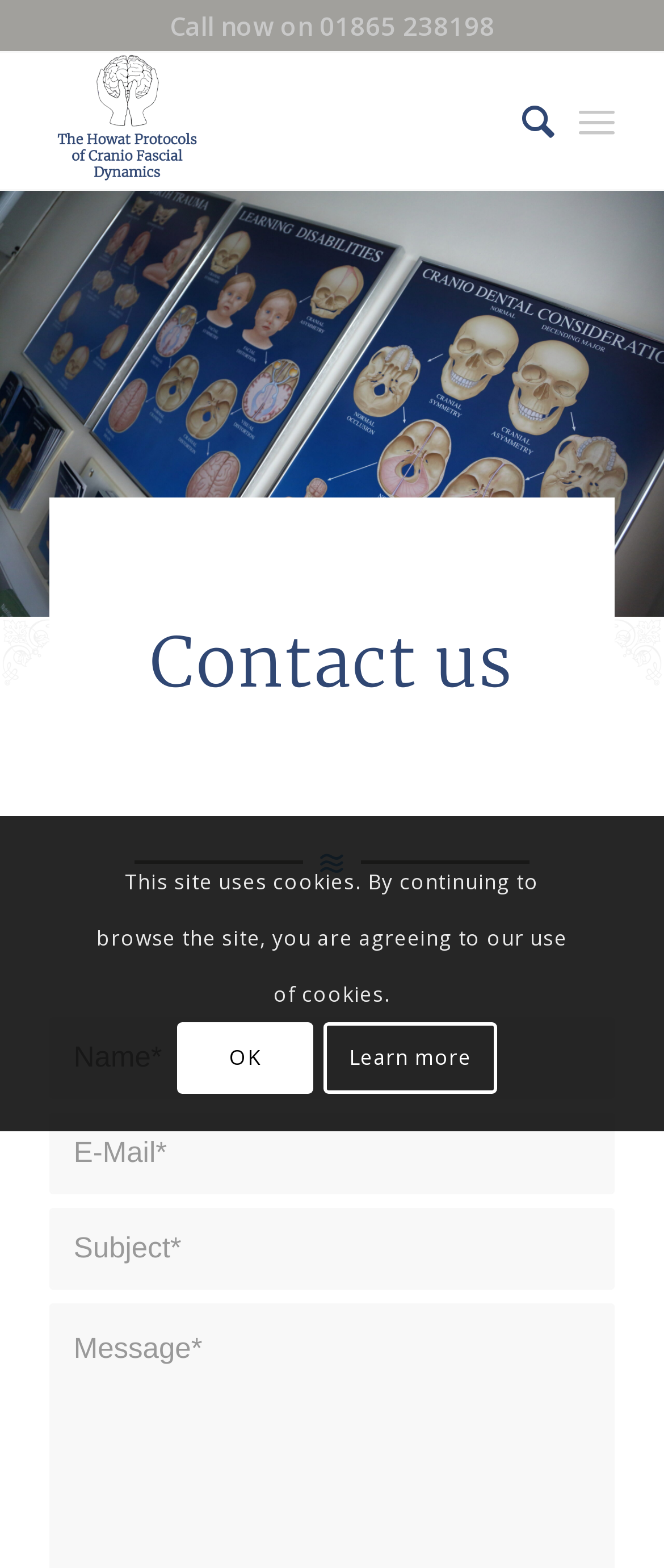Locate the bounding box coordinates of the element that should be clicked to fulfill the instruction: "Open the menu".

[0.871, 0.051, 0.925, 0.103]